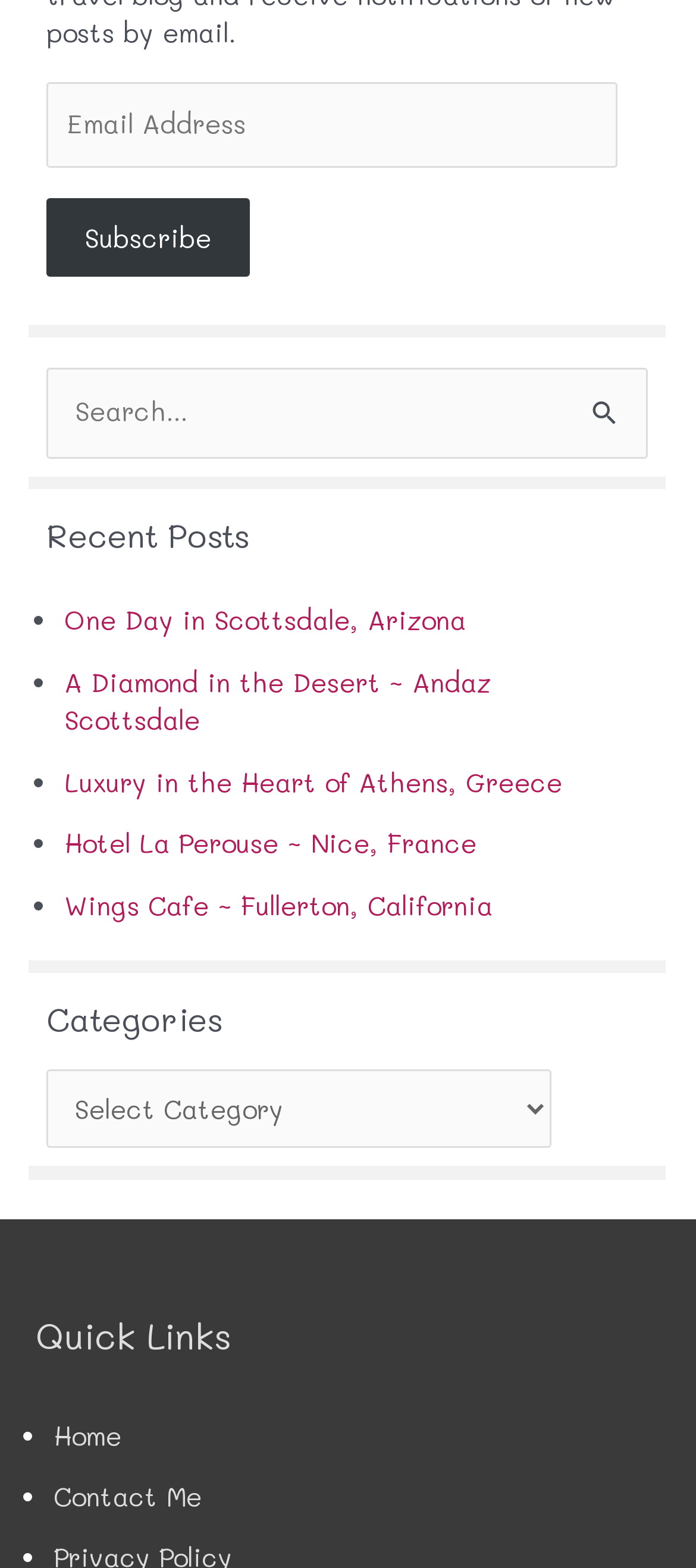Please answer the following question using a single word or phrase: 
What is the function of the button next to the searchbox?

Search